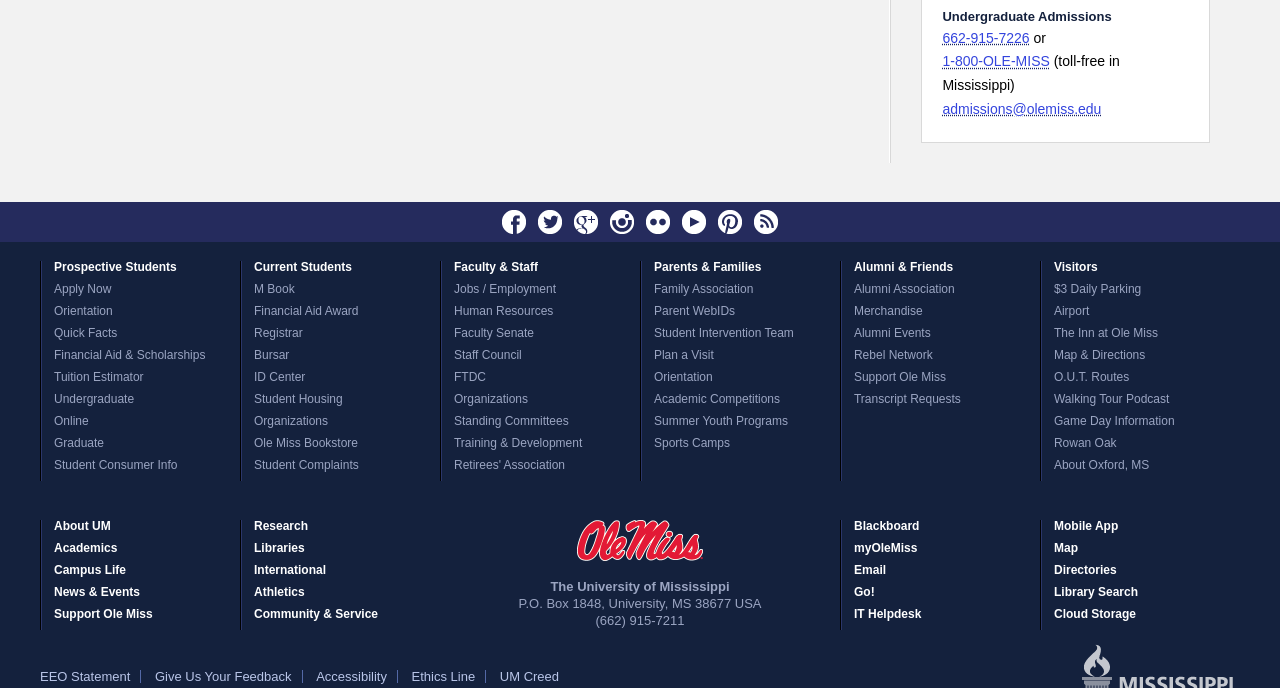Locate the bounding box coordinates of the UI element described by: "The Inn at Ole Miss". The bounding box coordinates should consist of four float numbers between 0 and 1, i.e., [left, top, right, bottom].

[0.814, 0.475, 0.969, 0.507]